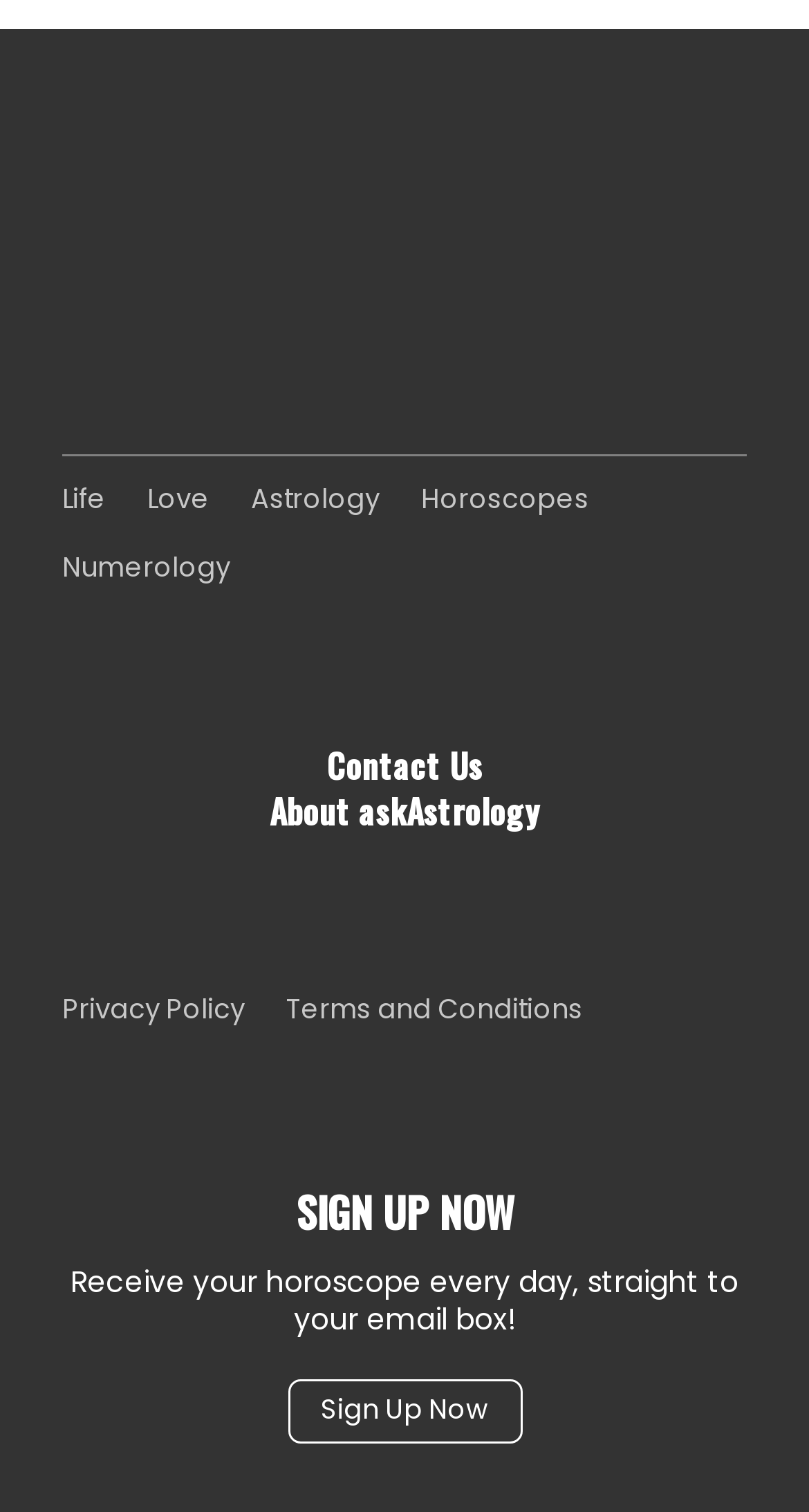What is the main topic of this website? Look at the image and give a one-word or short phrase answer.

Astrology